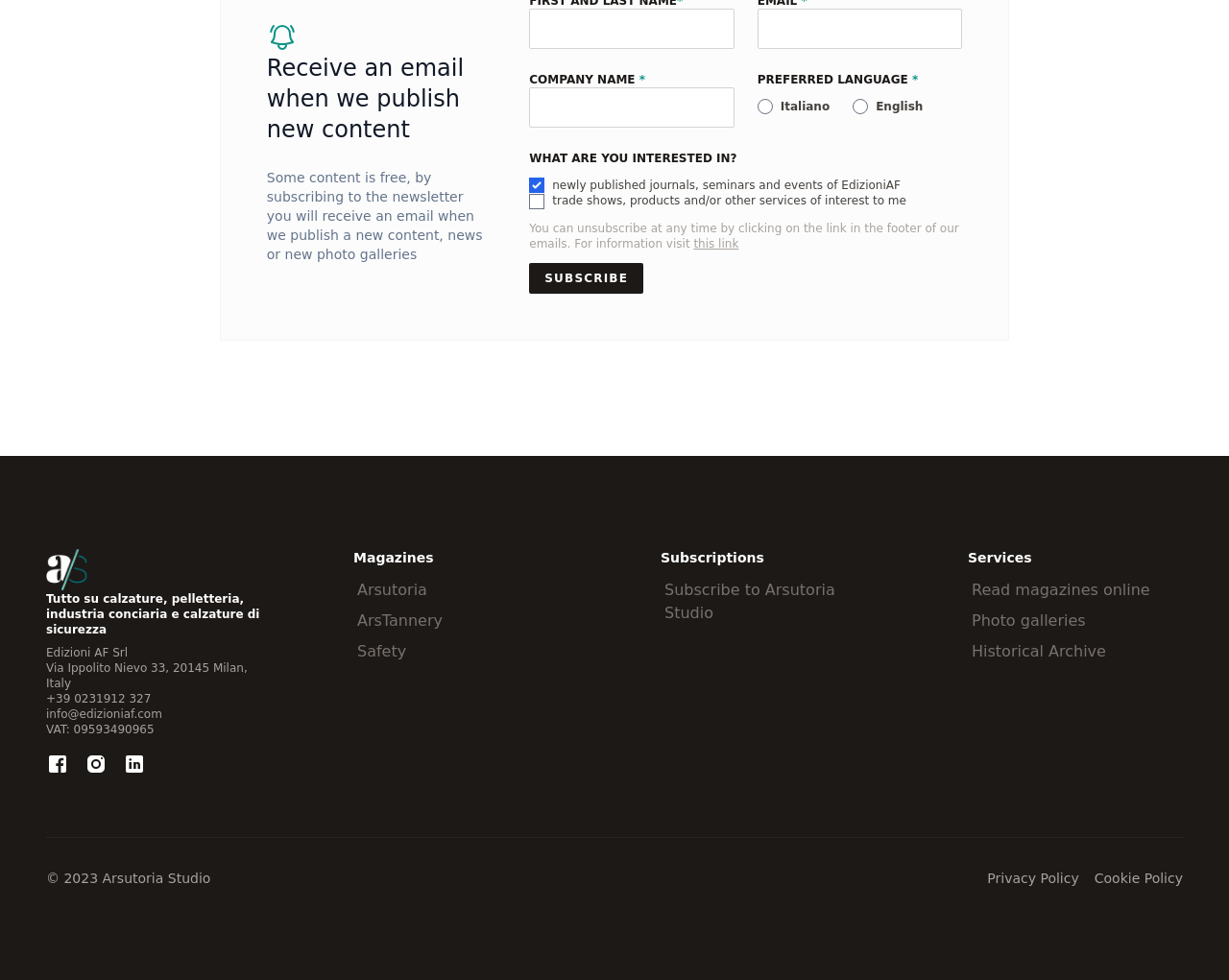Provide a brief response in the form of a single word or phrase:
What is the VAT number of the company?

09593490965